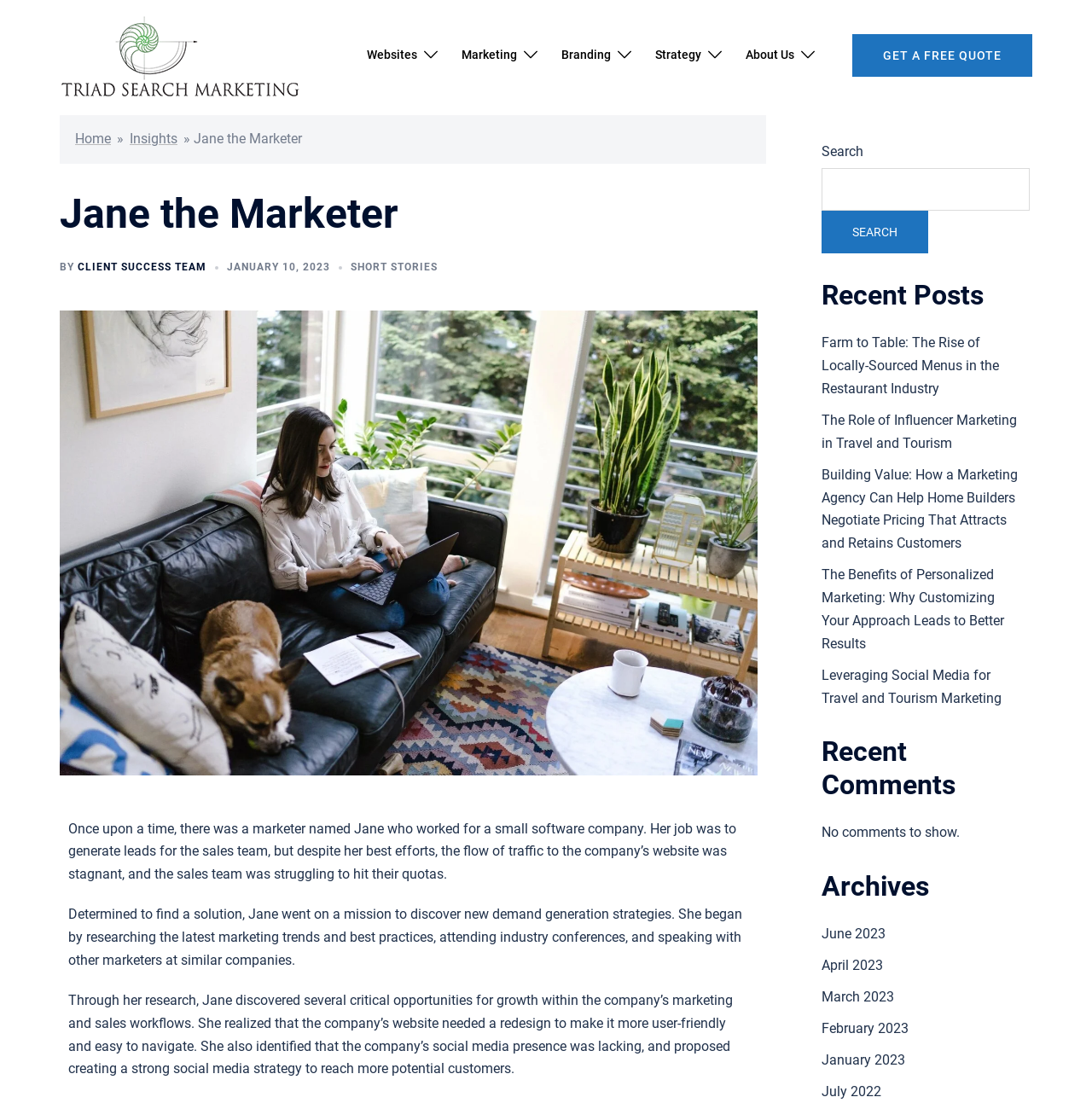Determine the bounding box coordinates of the clickable element to achieve the following action: 'Check the 'Recent Posts''. Provide the coordinates as four float values between 0 and 1, formatted as [left, top, right, bottom].

[0.752, 0.253, 0.934, 0.282]